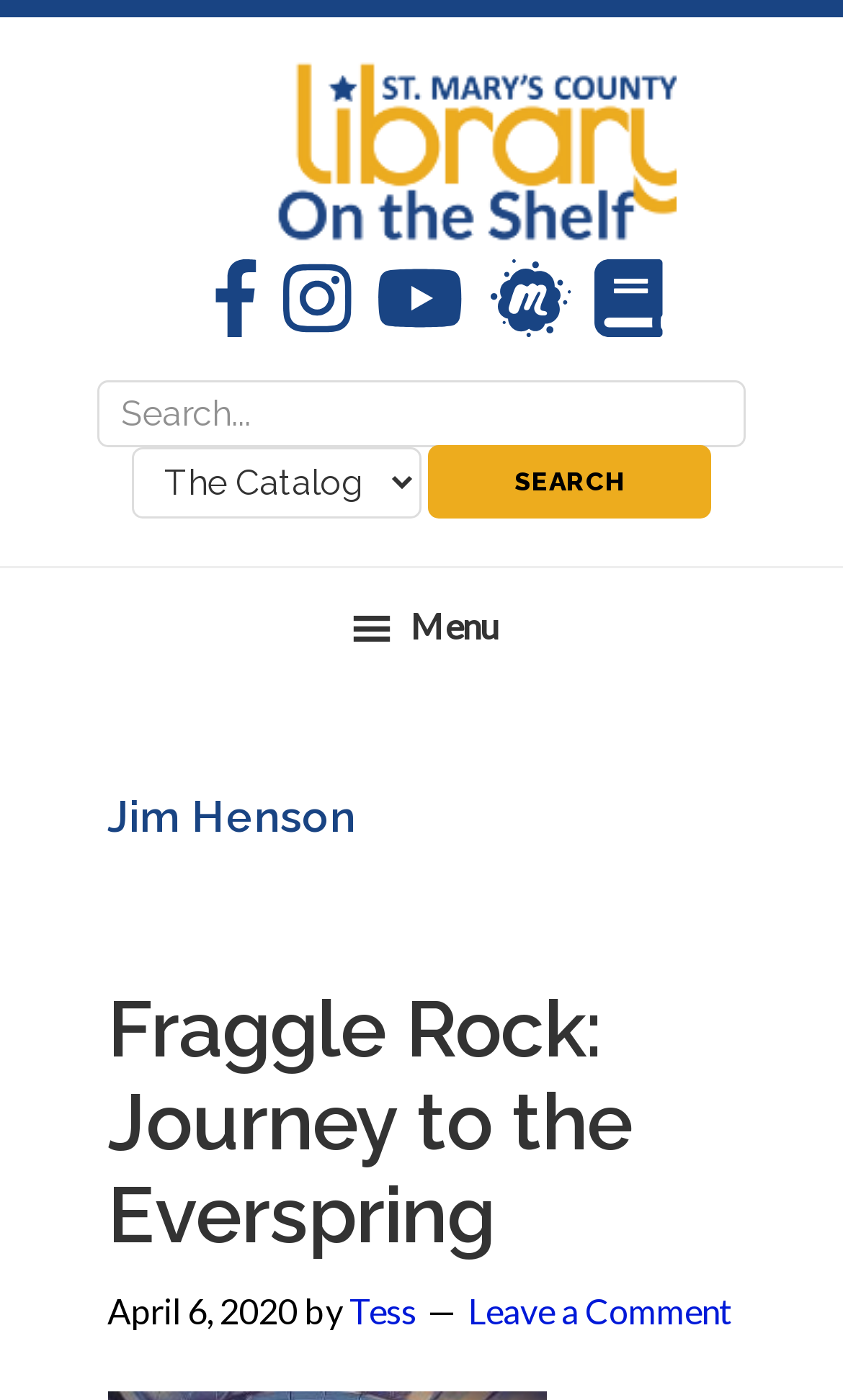Please determine the bounding box coordinates of the area that needs to be clicked to complete this task: 'Open Facebook page'. The coordinates must be four float numbers between 0 and 1, formatted as [left, top, right, bottom].

[0.222, 0.185, 0.305, 0.247]